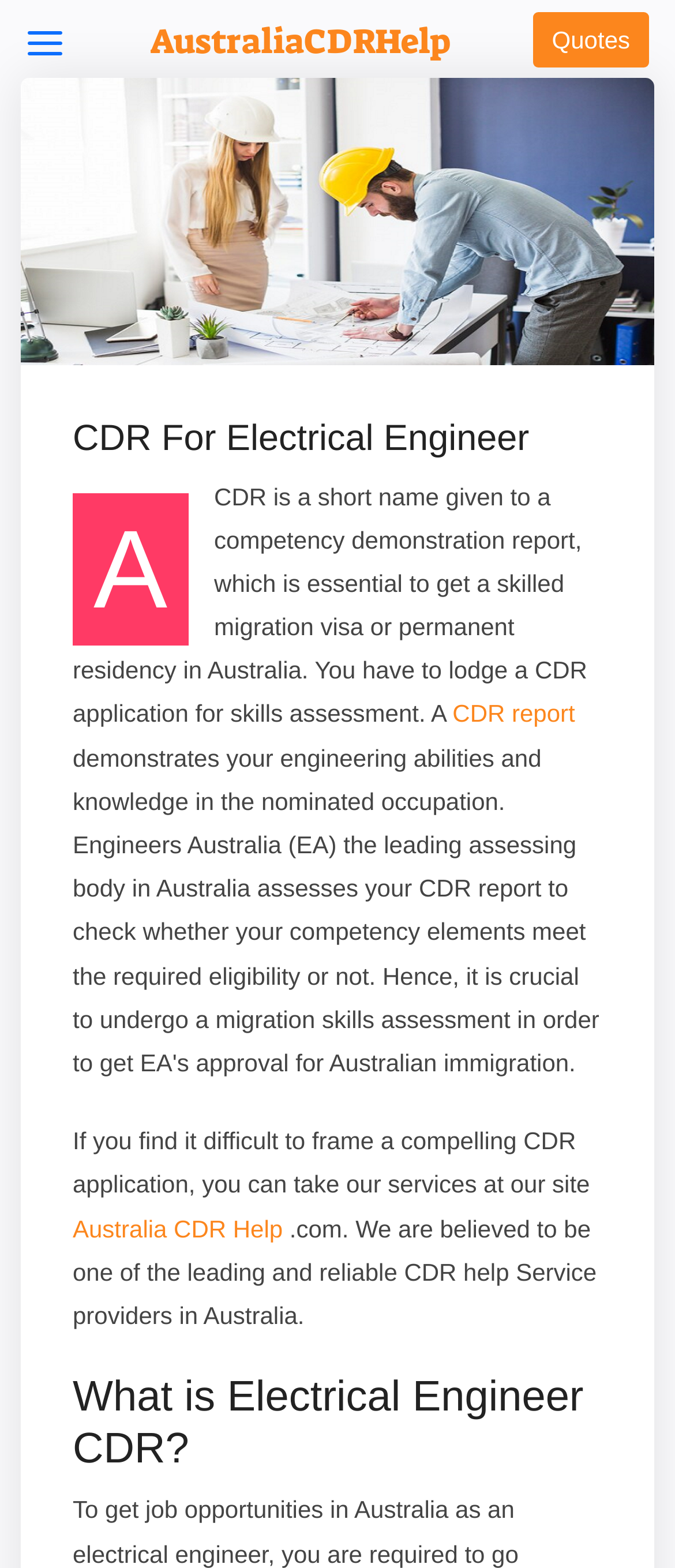Using the information in the image, could you please answer the following question in detail:
What is the name of the leading CDR help Service provider?

The webpage mentions that the service provider is believed to be one of the leading and reliable CDR help Service providers in Australia, but it does not specify the name of the provider.